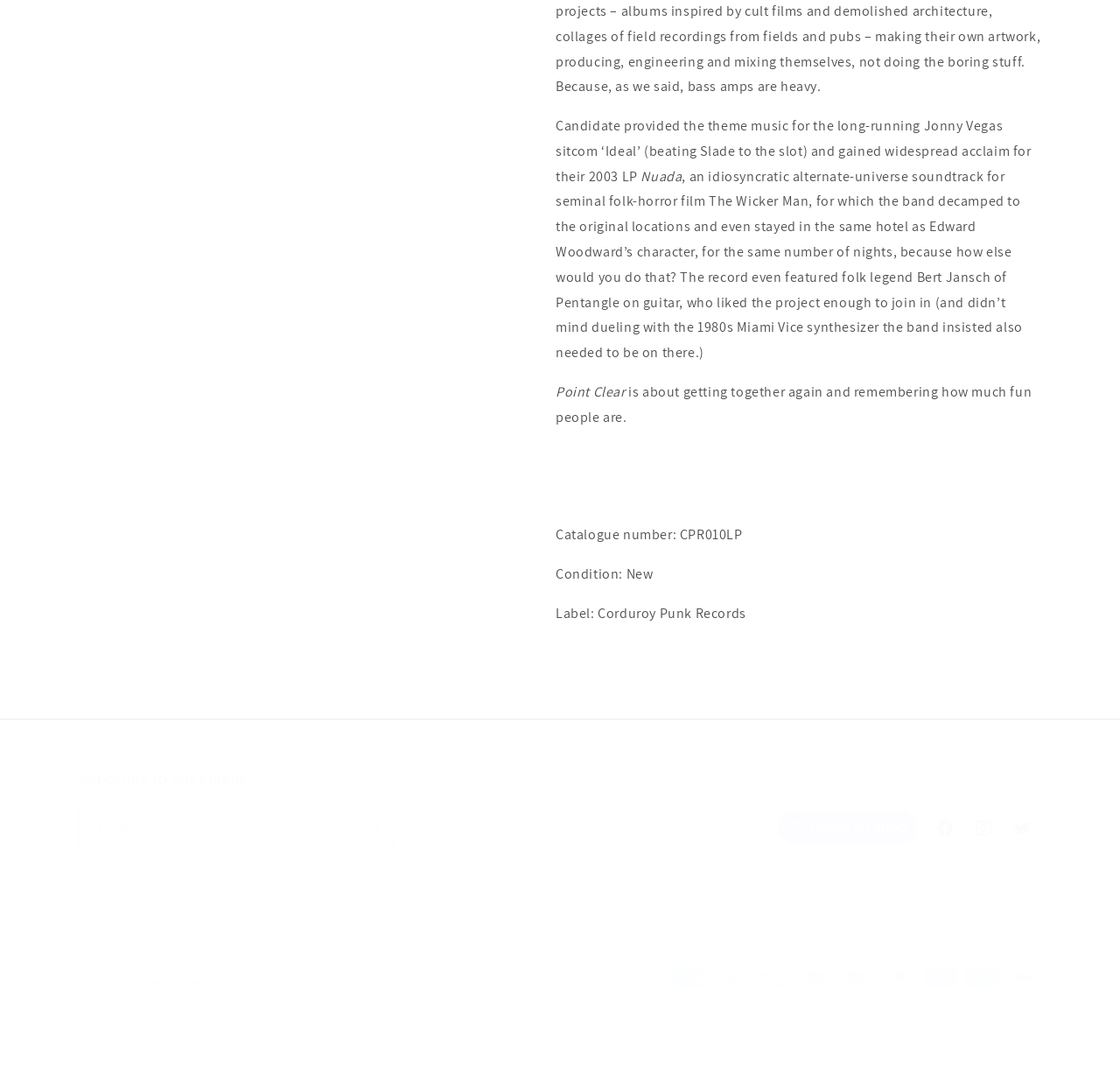What is the name of the album?
Please provide a single word or phrase in response based on the screenshot.

Point Clear